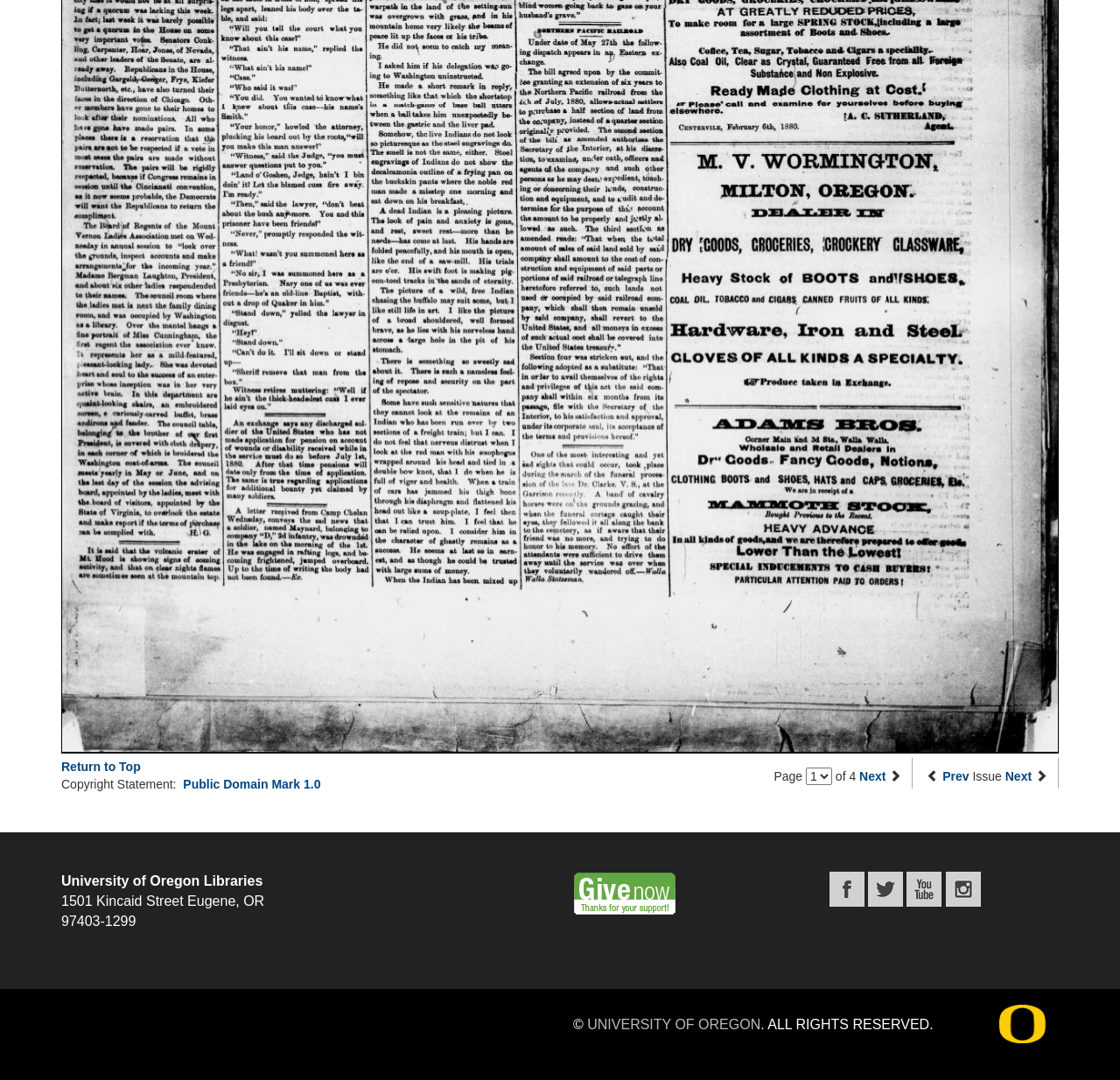Find the UI element described as: "University of Oregon" and predict its bounding box coordinates. Ensure the coordinates are four float numbers between 0 and 1, [left, top, right, bottom].

[0.524, 0.941, 0.679, 0.955]